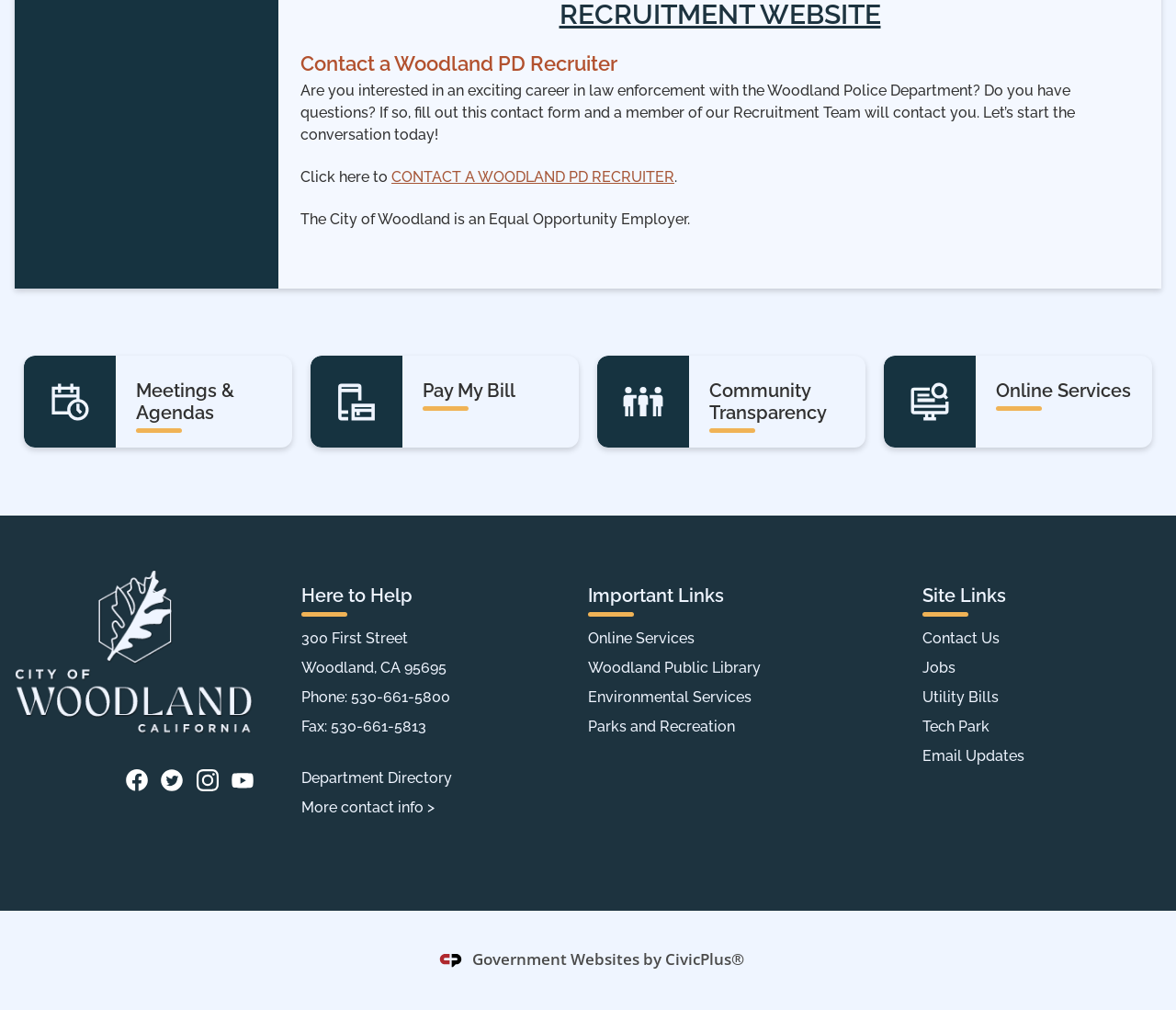Mark the bounding box of the element that matches the following description: "Meetings & Agendas".

[0.02, 0.352, 0.249, 0.443]